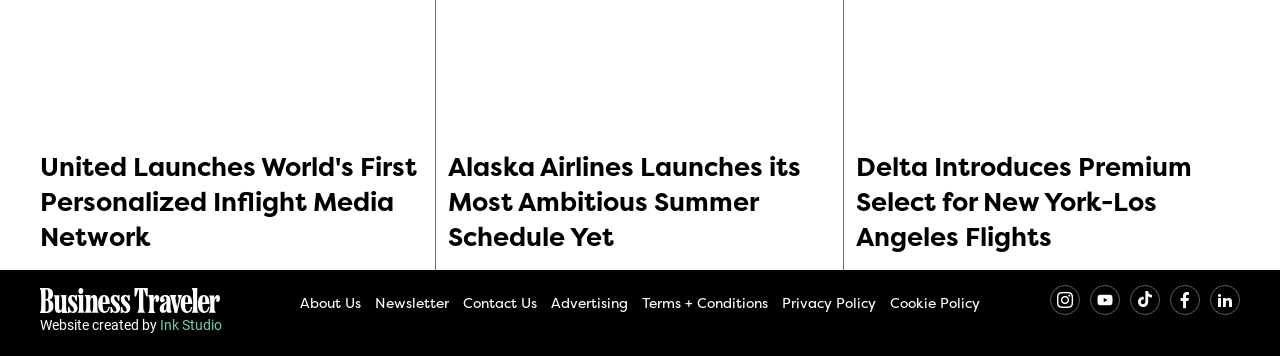Using the element description: "Terms + Conditions", determine the bounding box coordinates. The coordinates should be in the format [left, top, right, bottom], with values between 0 and 1.

[0.502, 0.825, 0.6, 0.876]